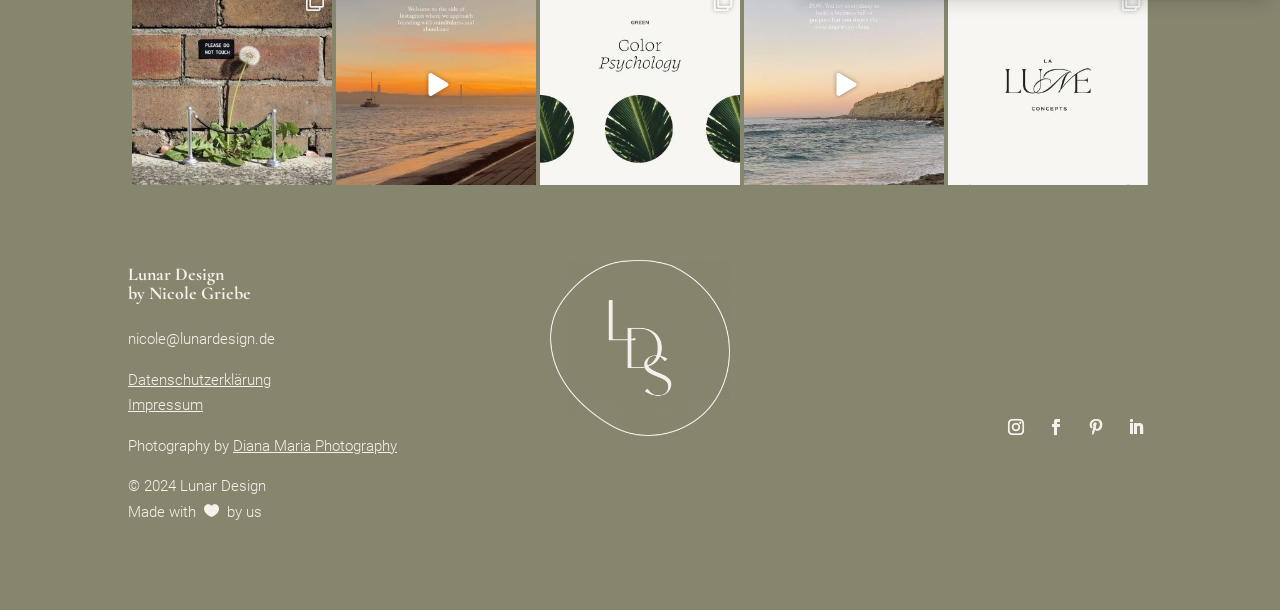Determine the bounding box coordinates for the UI element matching this description: "Diana Maria Photography".

[0.182, 0.716, 0.31, 0.746]